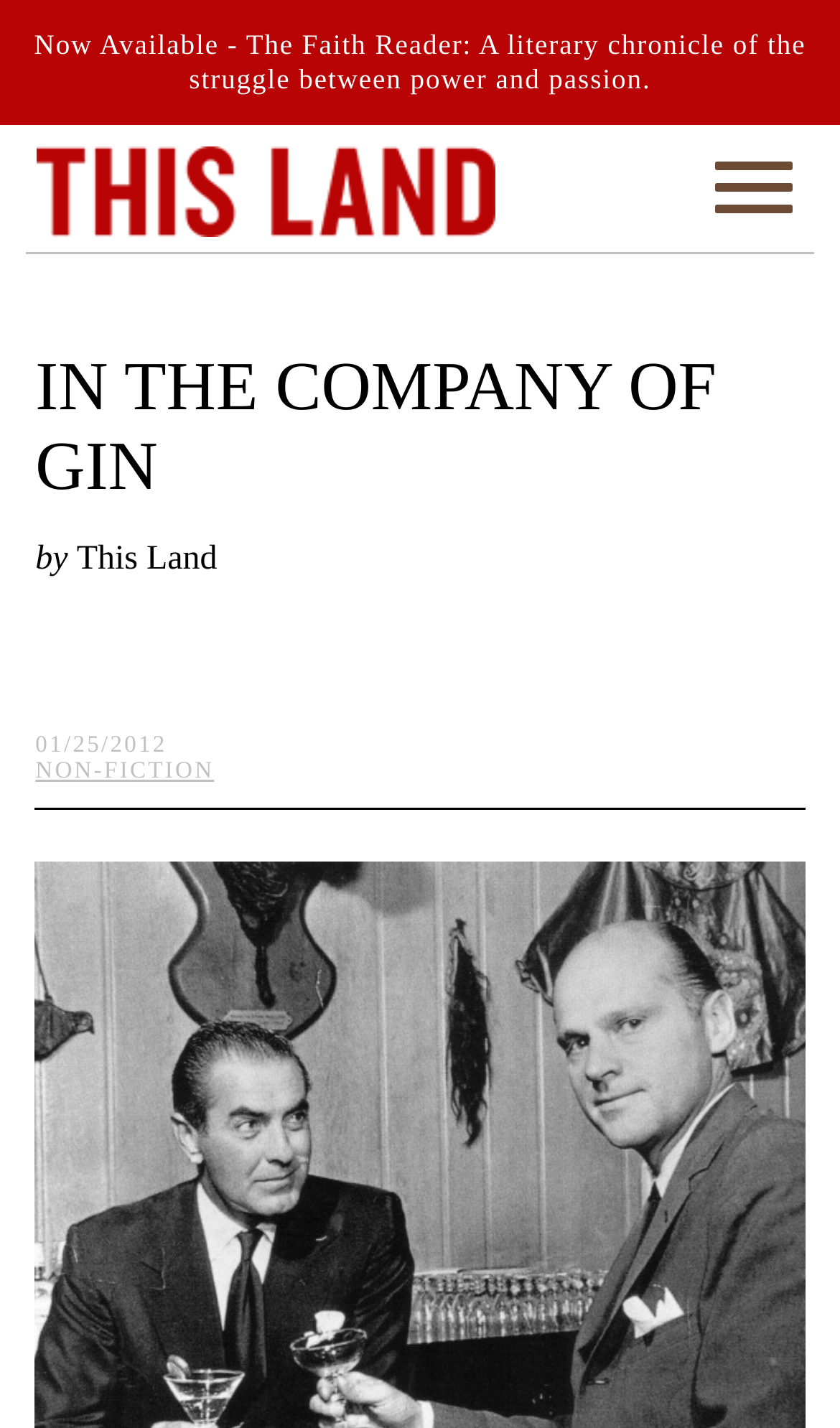Give a one-word or short phrase answer to the question: 
What is the name of the author?

This Land